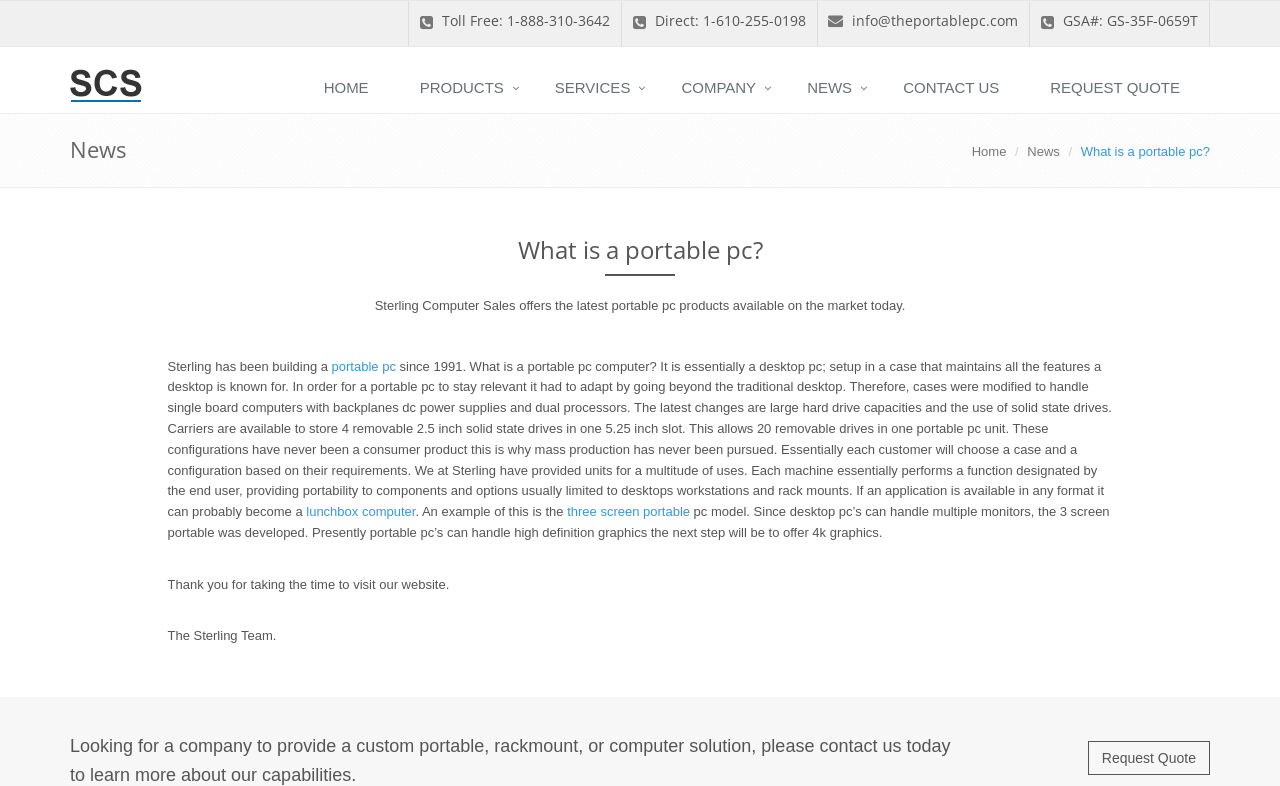Can you show the bounding box coordinates of the region to click on to complete the task described in the instruction: "Read about NEWS"?

[0.055, 0.168, 0.098, 0.212]